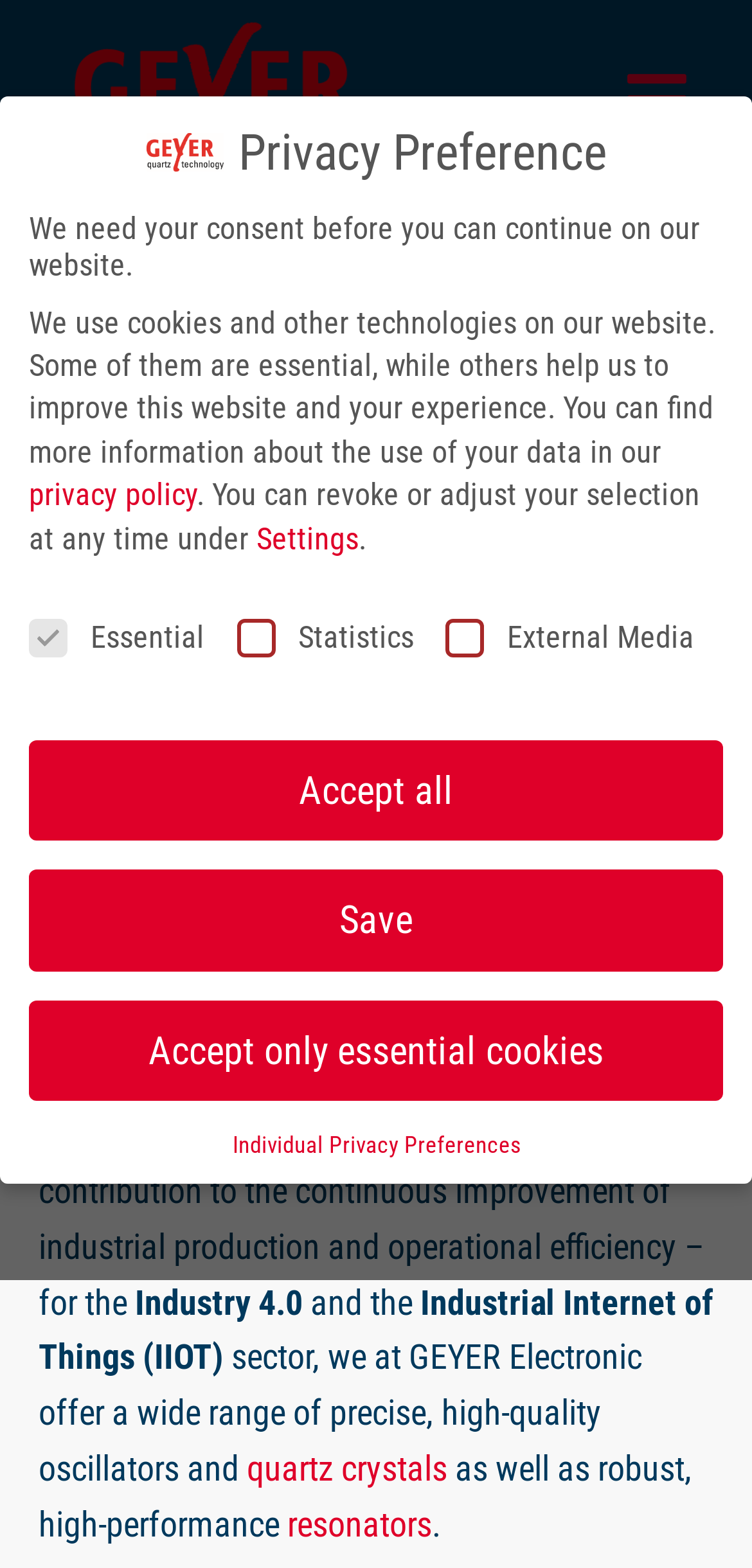Determine the bounding box coordinates of the region that needs to be clicked to achieve the task: "Click the Geyer Electronic logo".

[0.051, 0.01, 0.513, 0.036]